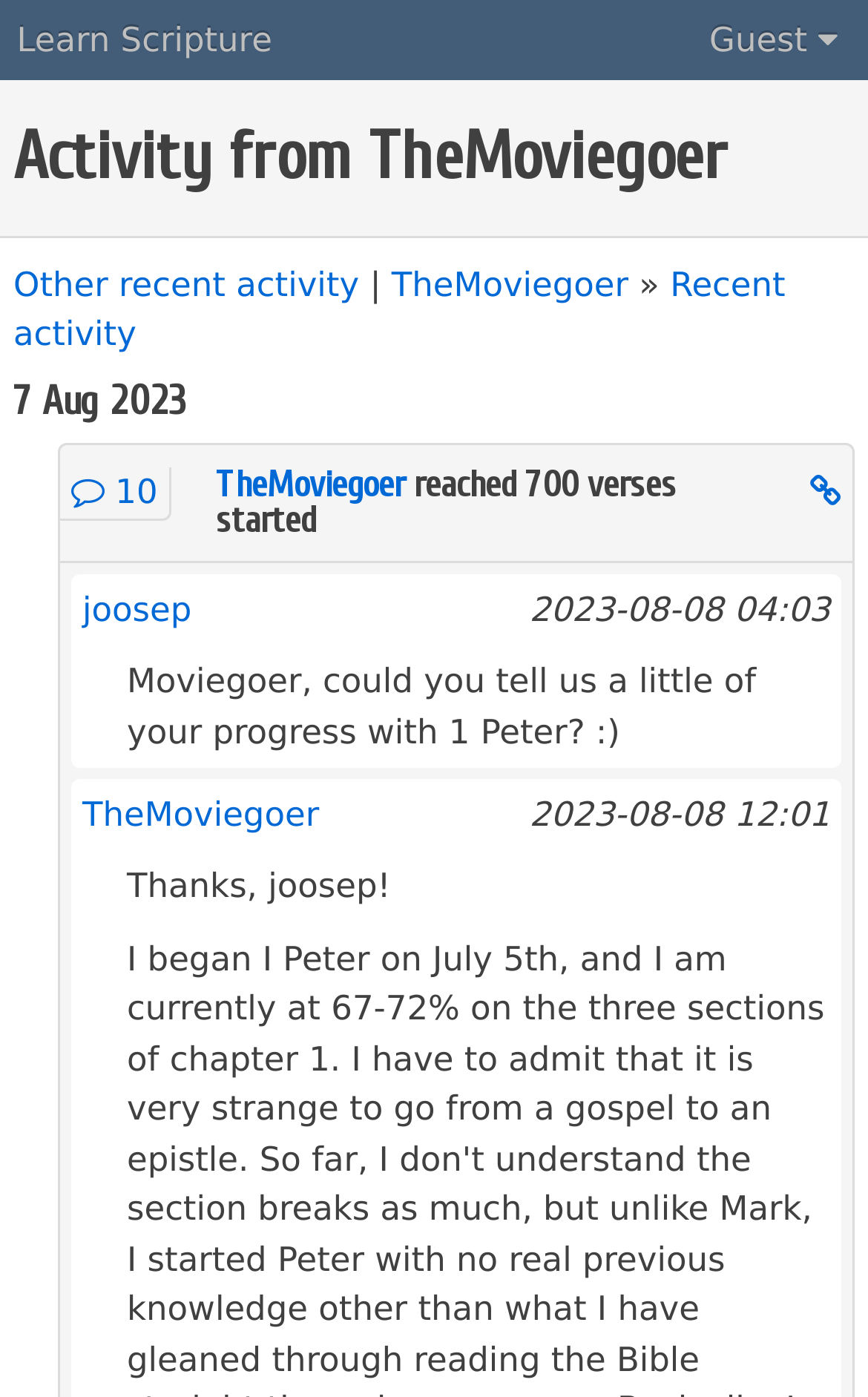Pinpoint the bounding box coordinates for the area that should be clicked to perform the following instruction: "View joosep's comment".

[0.095, 0.422, 0.221, 0.45]